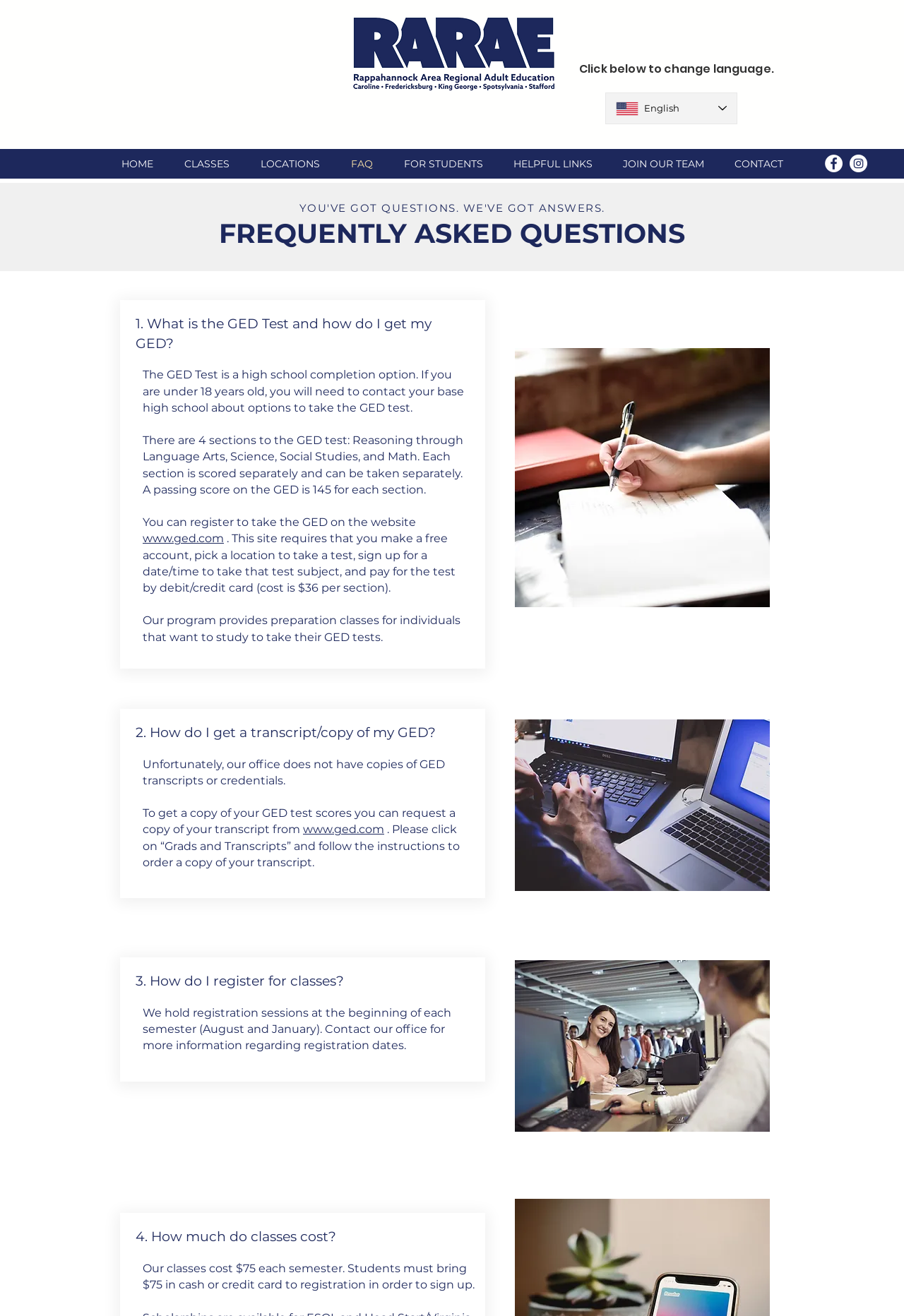Locate the bounding box coordinates of the area where you should click to accomplish the instruction: "Go to HOME page".

[0.117, 0.115, 0.187, 0.134]